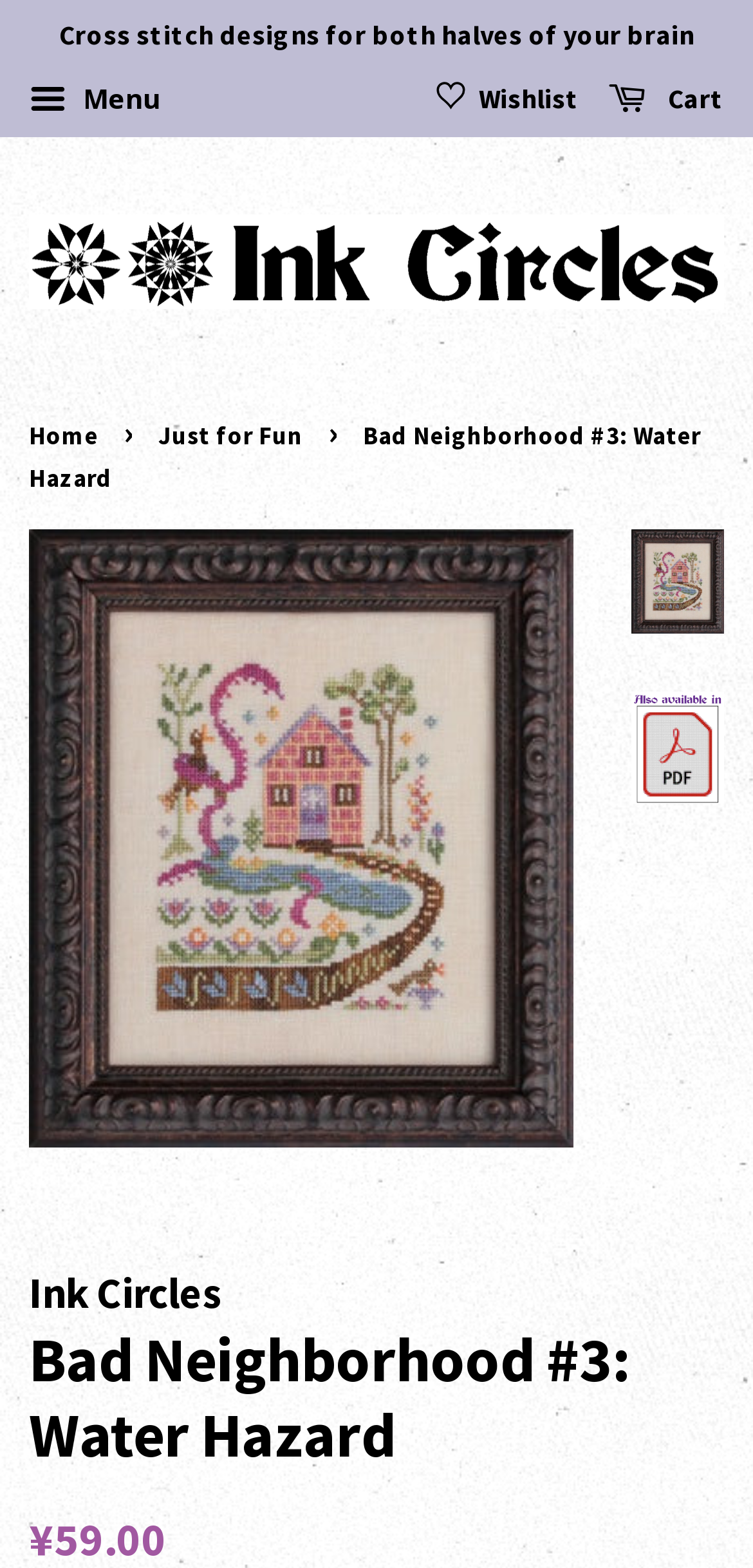Give a one-word or phrase response to the following question: How many images are there on the webpage?

5